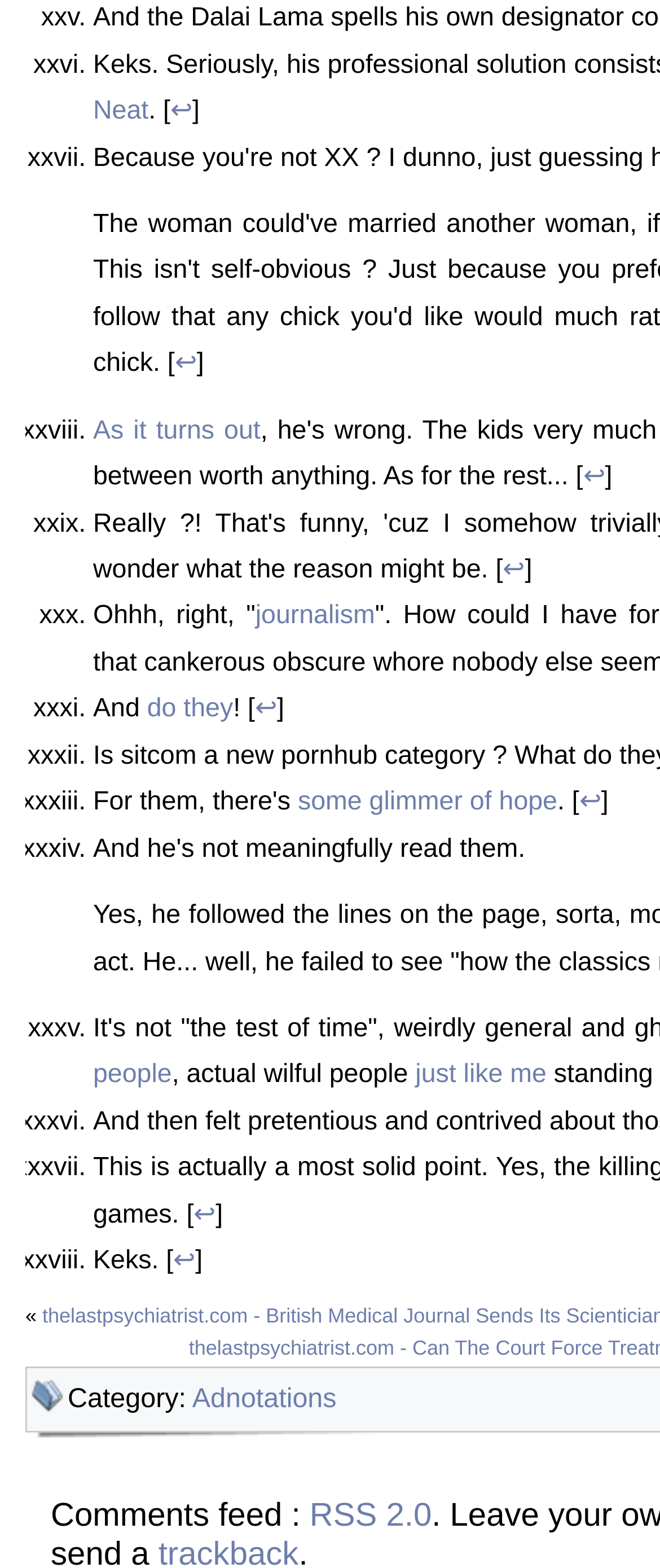Please locate the bounding box coordinates of the region I need to click to follow this instruction: "Go to 'Adnotations'".

[0.291, 0.882, 0.51, 0.901]